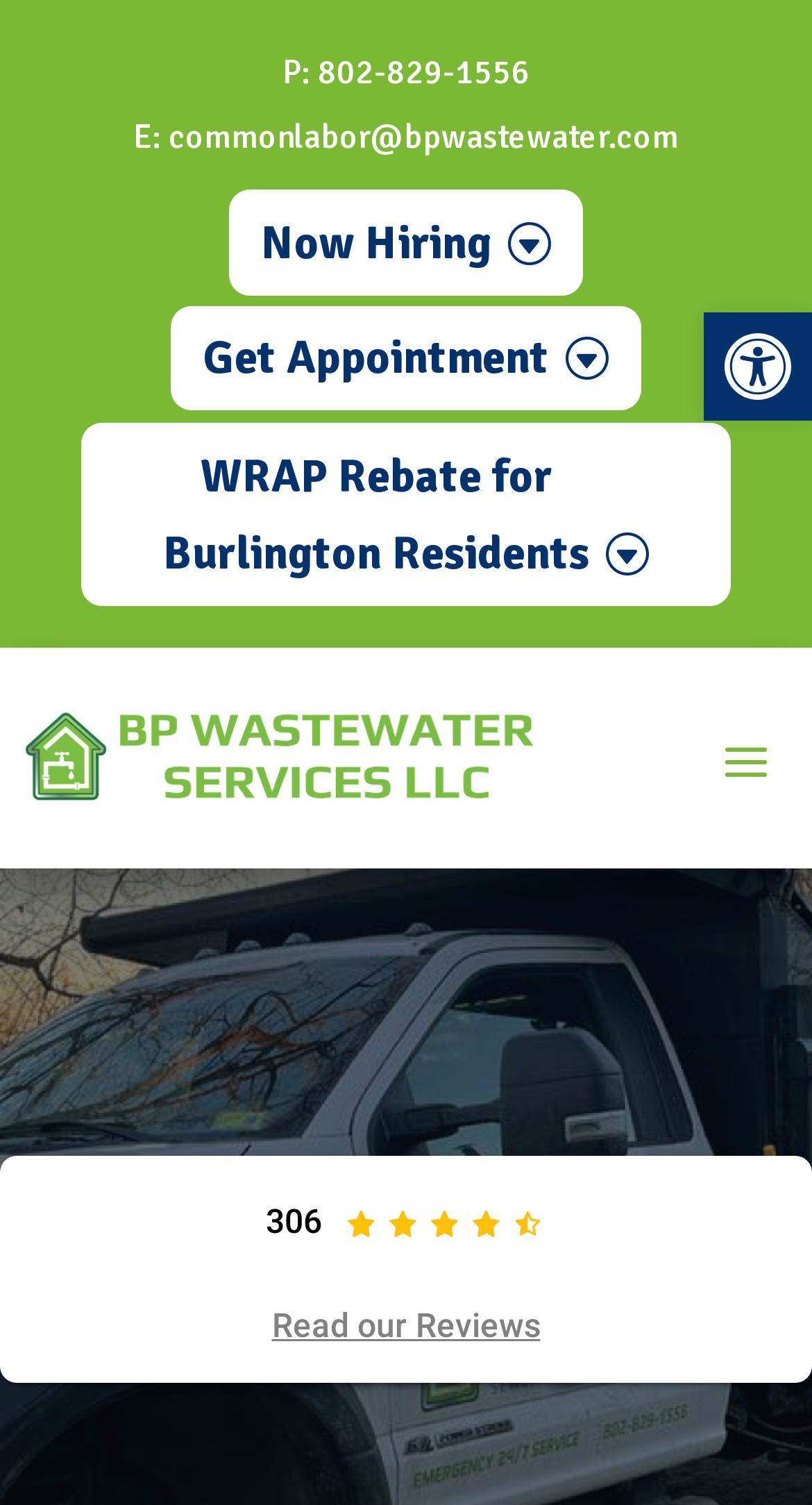Bounding box coordinates are given in the format (top-left x, top-left y, bottom-right x, bottom-right y). All values should be floating point numbers between 0 and 1. Provide the bounding box coordinate for the UI element described as: ×

[0.956, 0.009, 1.0, 0.052]